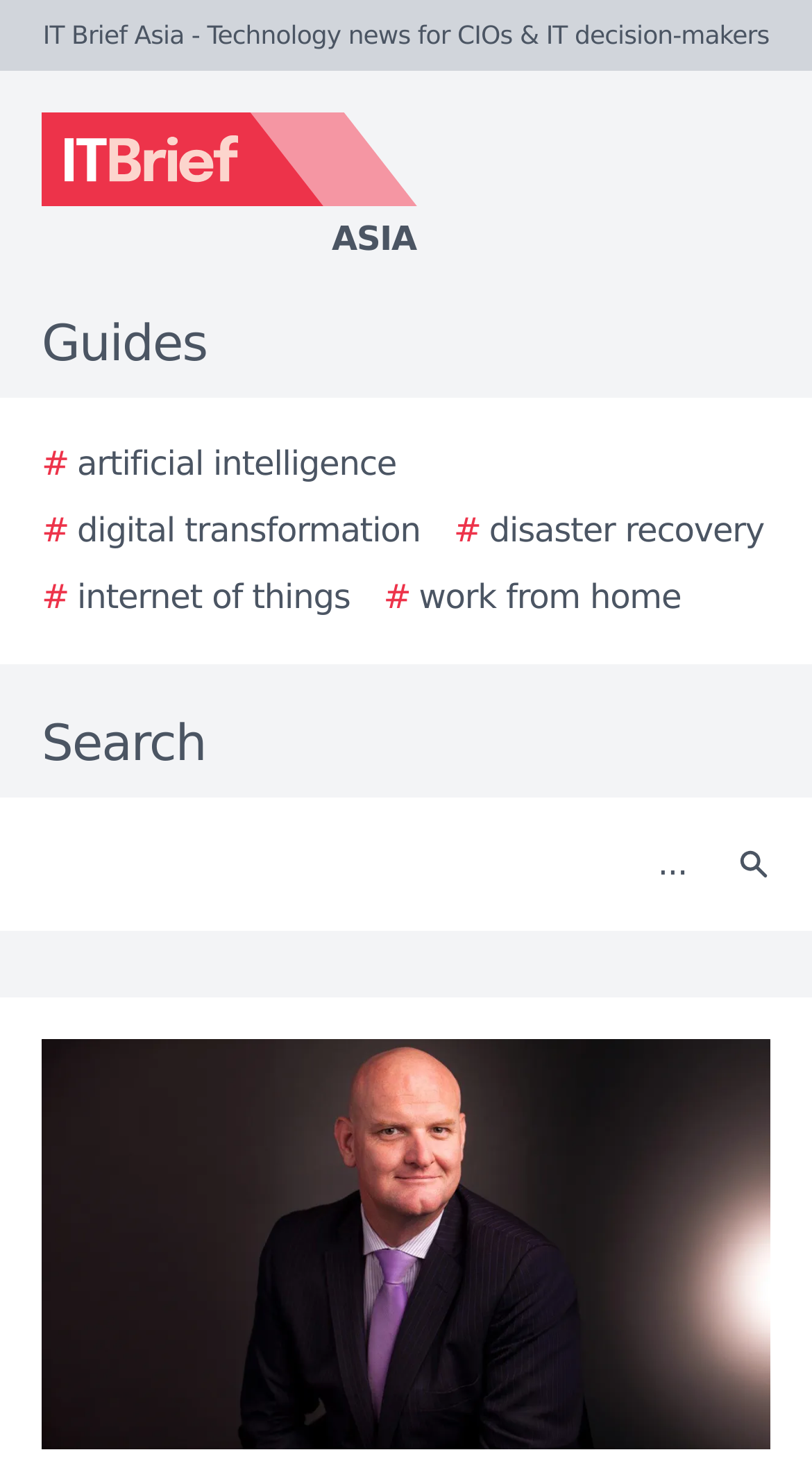Using the webpage screenshot and the element description # work from home, determine the bounding box coordinates. Specify the coordinates in the format (top-left x, top-left y, bottom-right x, bottom-right y) with values ranging from 0 to 1.

[0.472, 0.392, 0.839, 0.427]